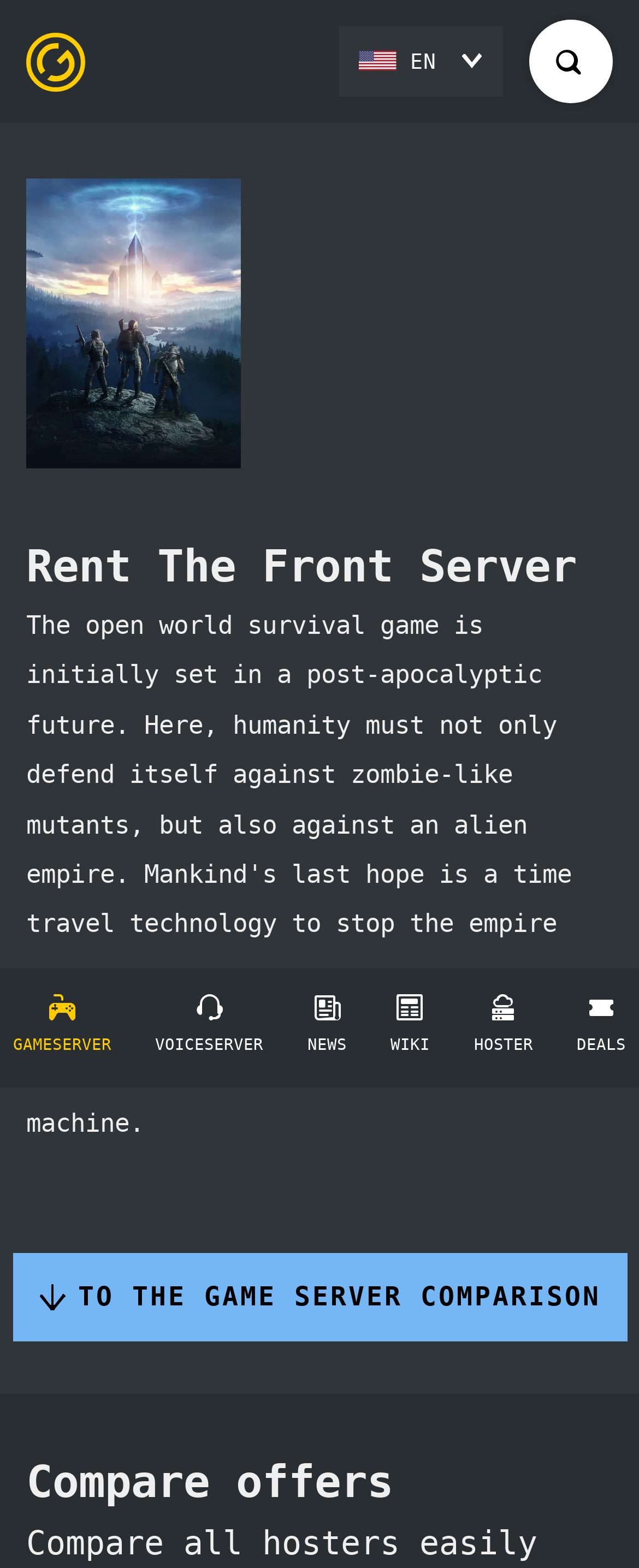Could you please study the image and provide a detailed answer to the question:
What is the call-to-action button?

I found a button element with the text 'TO THE GAME SERVER COMPARISON', which is a call-to-action button that encourages users to compare game server offers.